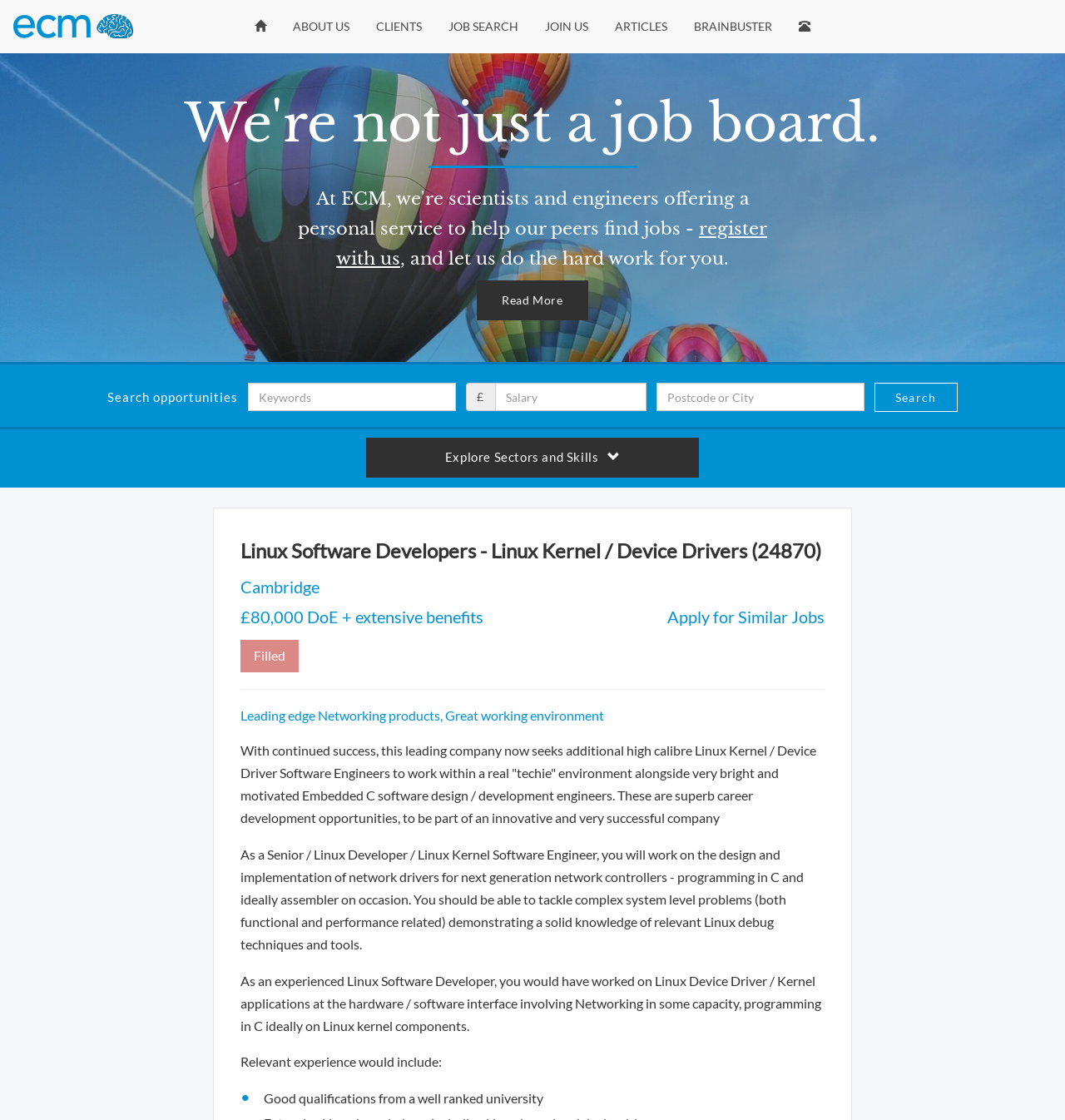Please answer the following question using a single word or phrase: 
What is the required skill for the job?

Linux Kernel / Device Driver